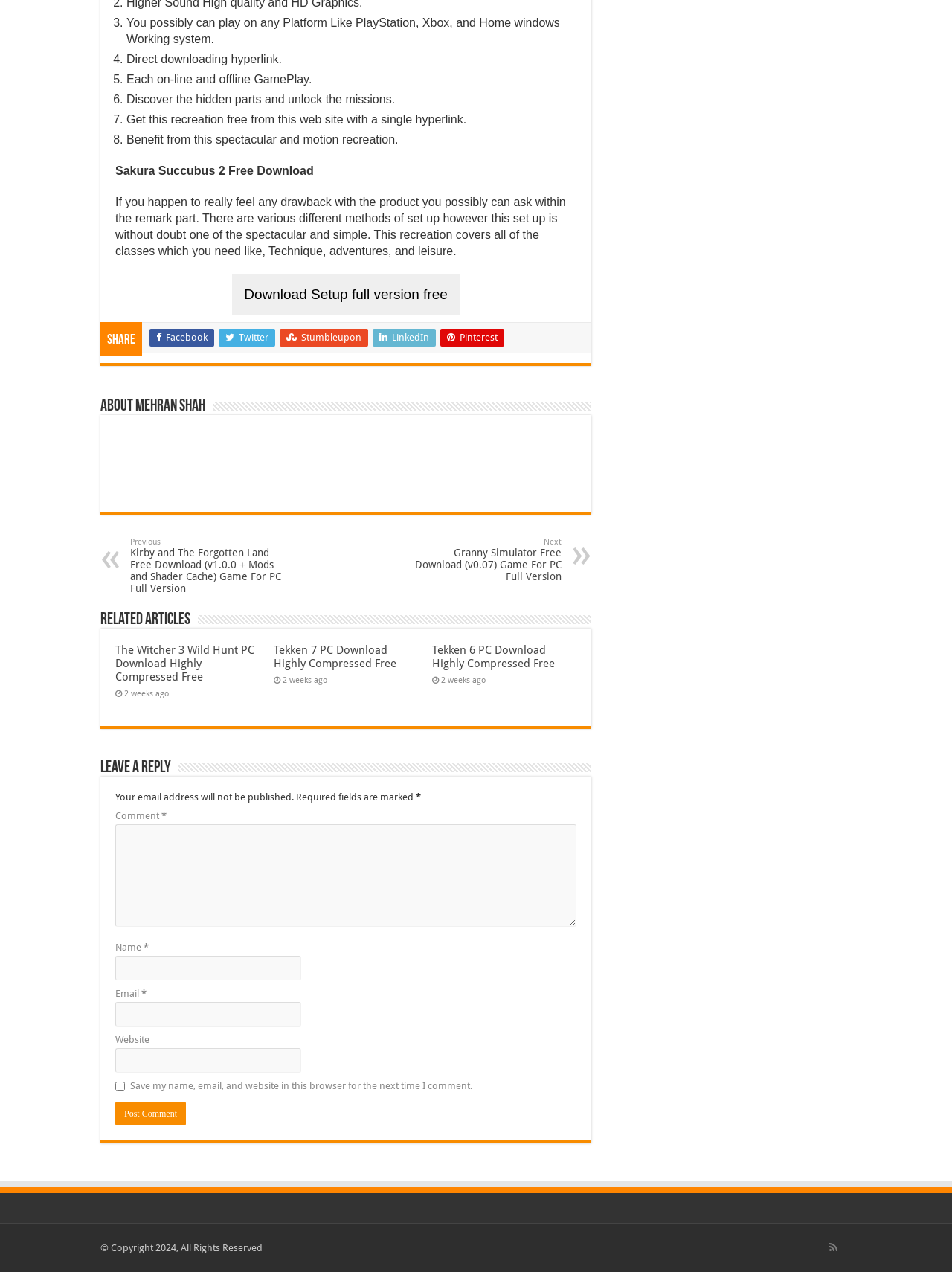Find the bounding box coordinates of the element you need to click on to perform this action: 'Post a comment'. The coordinates should be represented by four float values between 0 and 1, in the format [left, top, right, bottom].

[0.121, 0.866, 0.195, 0.885]